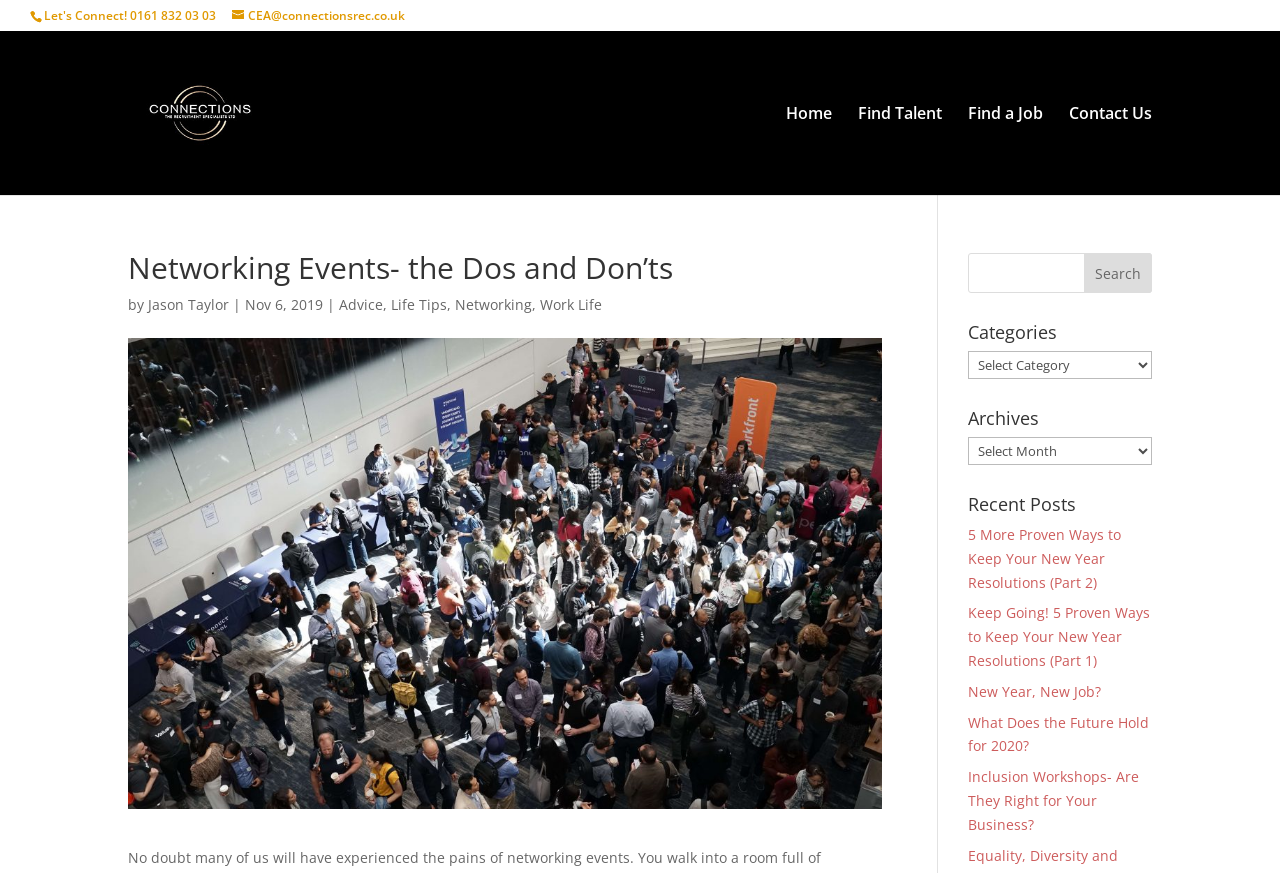What are the categories available on the webpage?
Using the image, respond with a single word or phrase.

Categories, Archives, Recent Posts